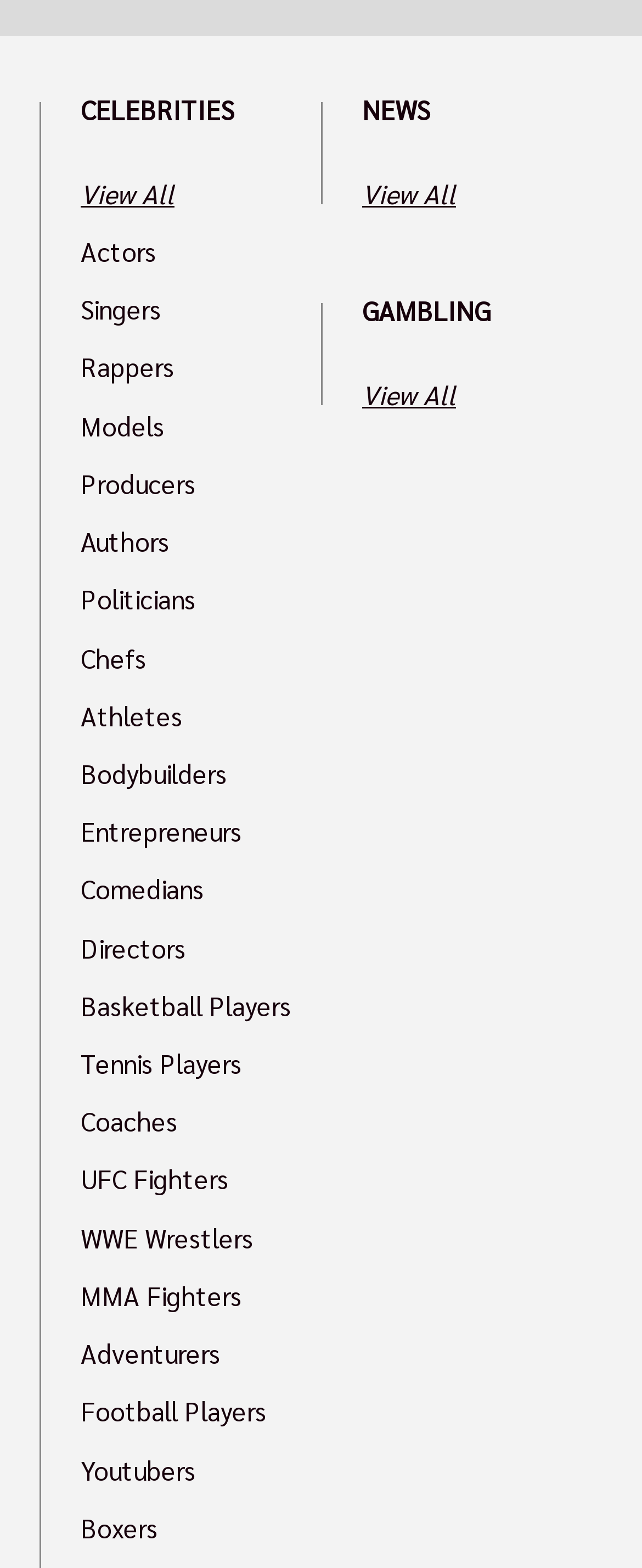Answer with a single word or phrase: 
Is 'GAMBLING' a category under 'NEWS'?

No